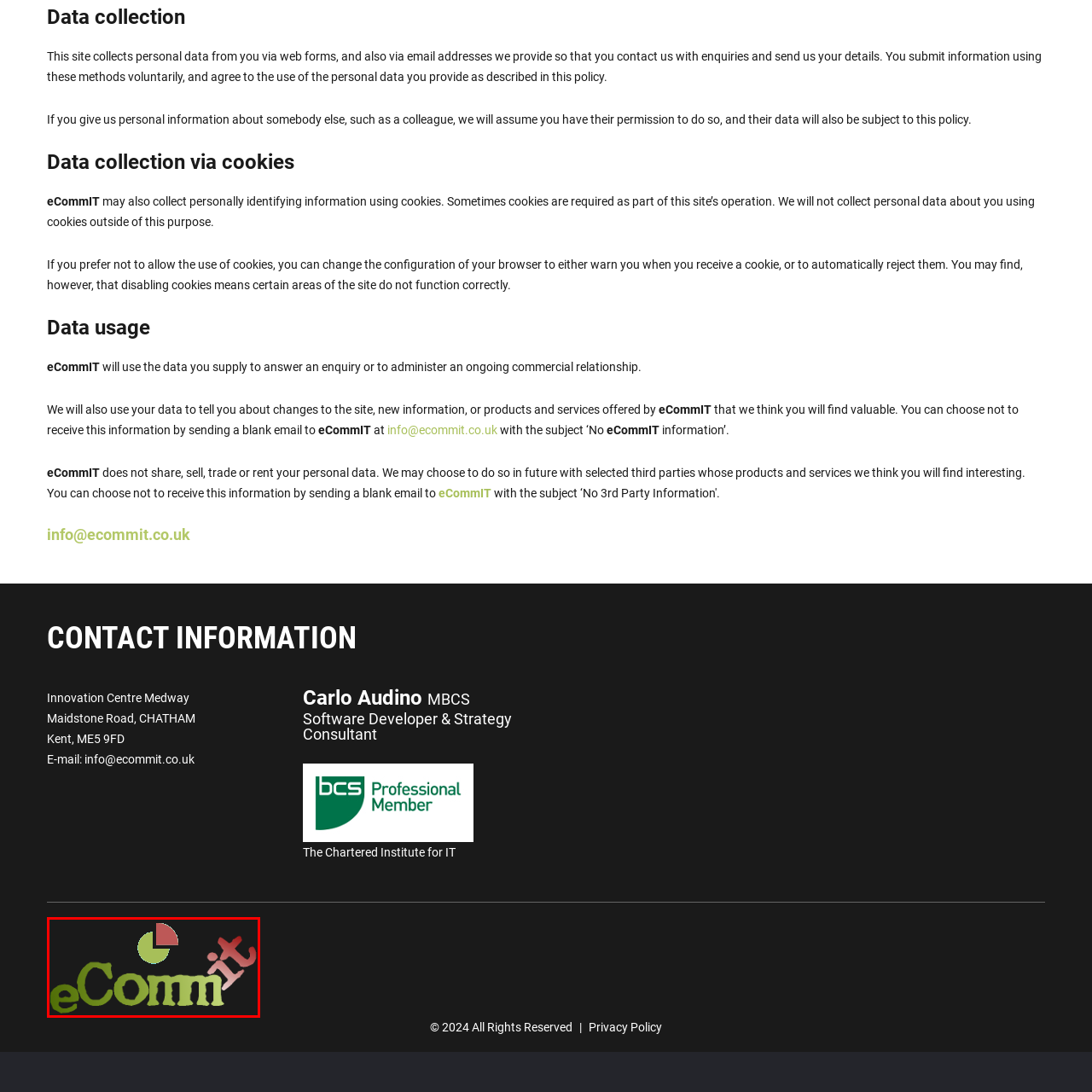What is the theme suggested by the circular graphic?
Analyze the visual elements found in the red bounding box and provide a detailed answer to the question, using the information depicted in the image.

The circular graphic divided into sections, incorporating a shade of green and a hint of red, suggests themes of data analysis or digital services, which is relevant to the company's focus on digital solutions.